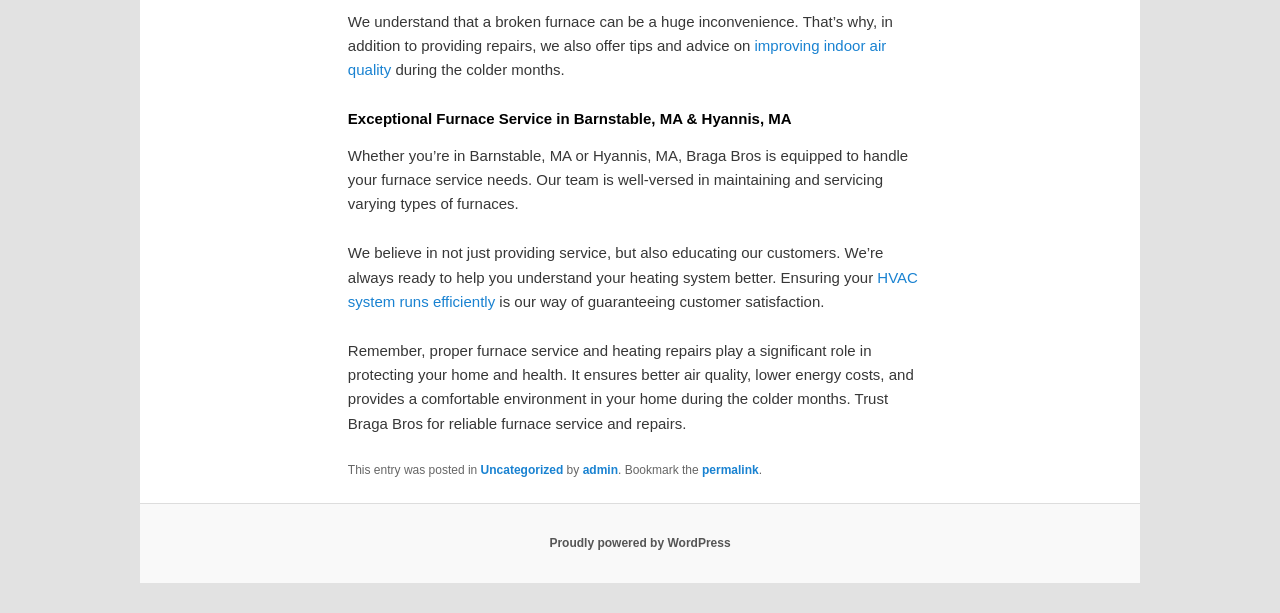Using the provided element description "Proudly powered by WordPress", determine the bounding box coordinates of the UI element.

[0.429, 0.875, 0.571, 0.898]